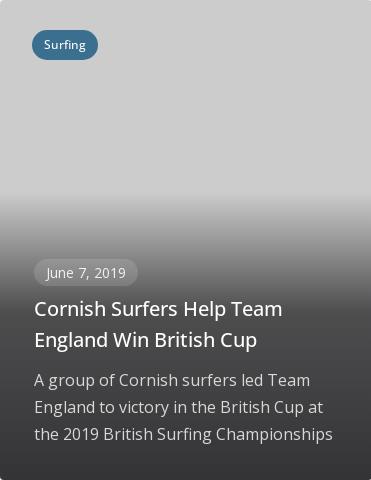Offer a detailed narrative of the image's content.

The image features a prominent headline that reads "Cornish Surfers Help Team England Win British Cup," paired with a date, "June 7, 2019." Below the headline, a brief description states that a group of Cornish surfers played a significant role in leading Team England to victory at the British Cup during the 2019 British Surfing Championships. This image encapsulates a moment of pride for local surfers, highlighting their achievements in a competitive environment and showcasing the vibrant surfing culture in Cornwall. The overall layout emphasizes the theme of surfing, celebrating a notable event in the sport.